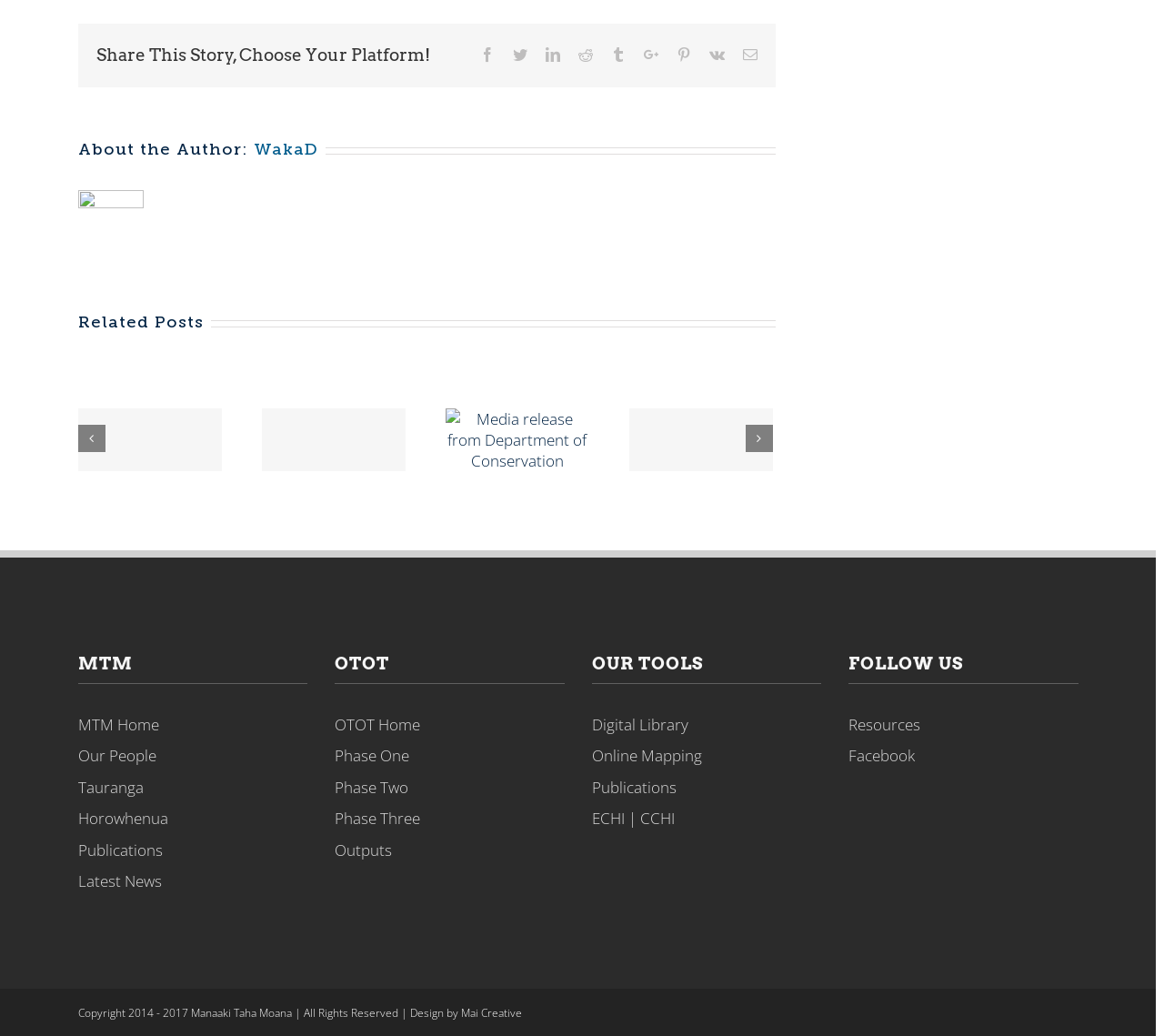Locate the bounding box coordinates of the UI element described by: "Permalink". The bounding box coordinates should consist of four float numbers between 0 and 1, i.e., [left, top, right, bottom].

[0.305, 0.403, 0.333, 0.435]